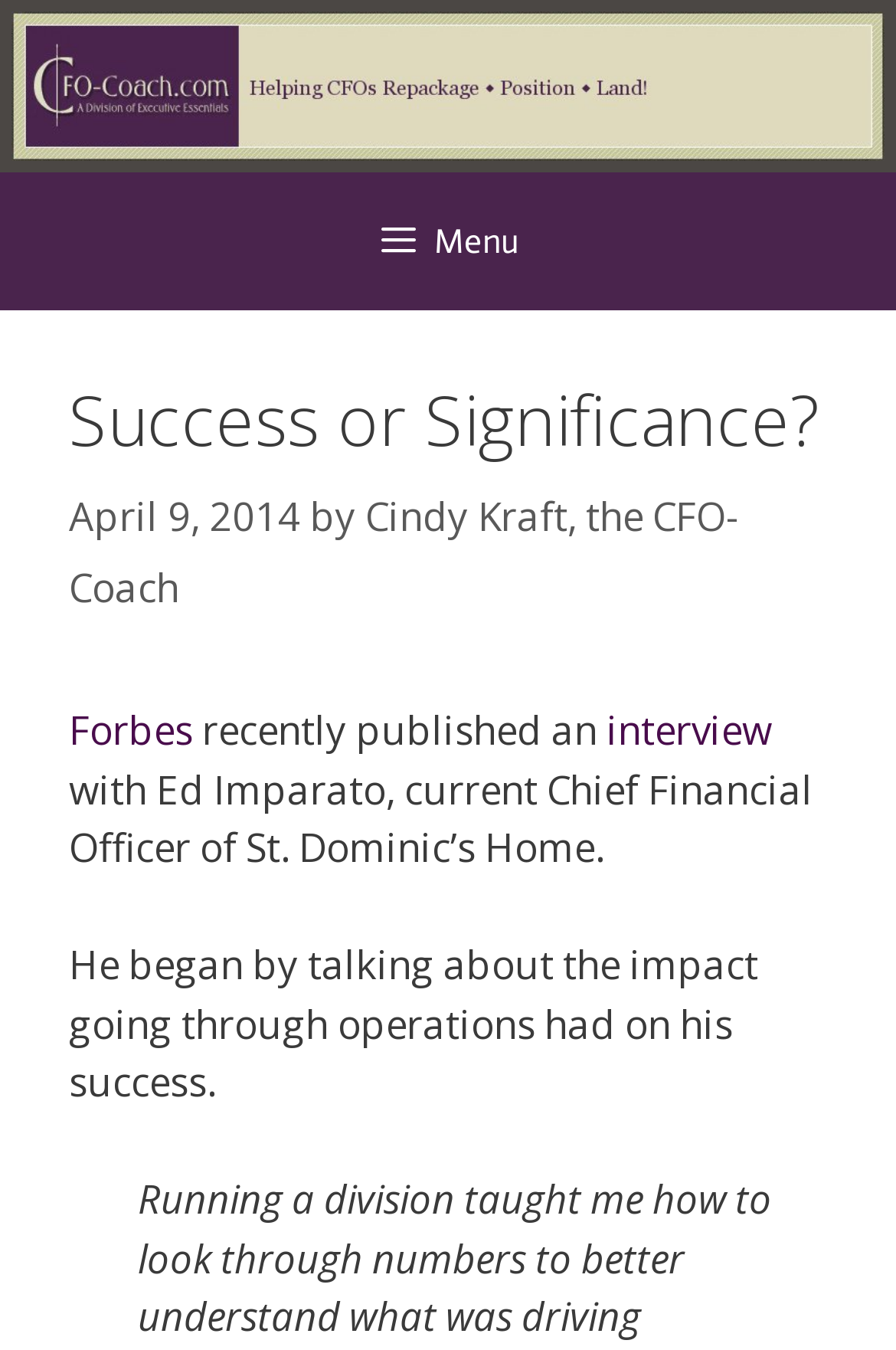Find the bounding box of the element with the following description: "Cindy Kraft, the CFO-Coach". The coordinates must be four float numbers between 0 and 1, formatted as [left, top, right, bottom].

[0.077, 0.363, 0.826, 0.454]